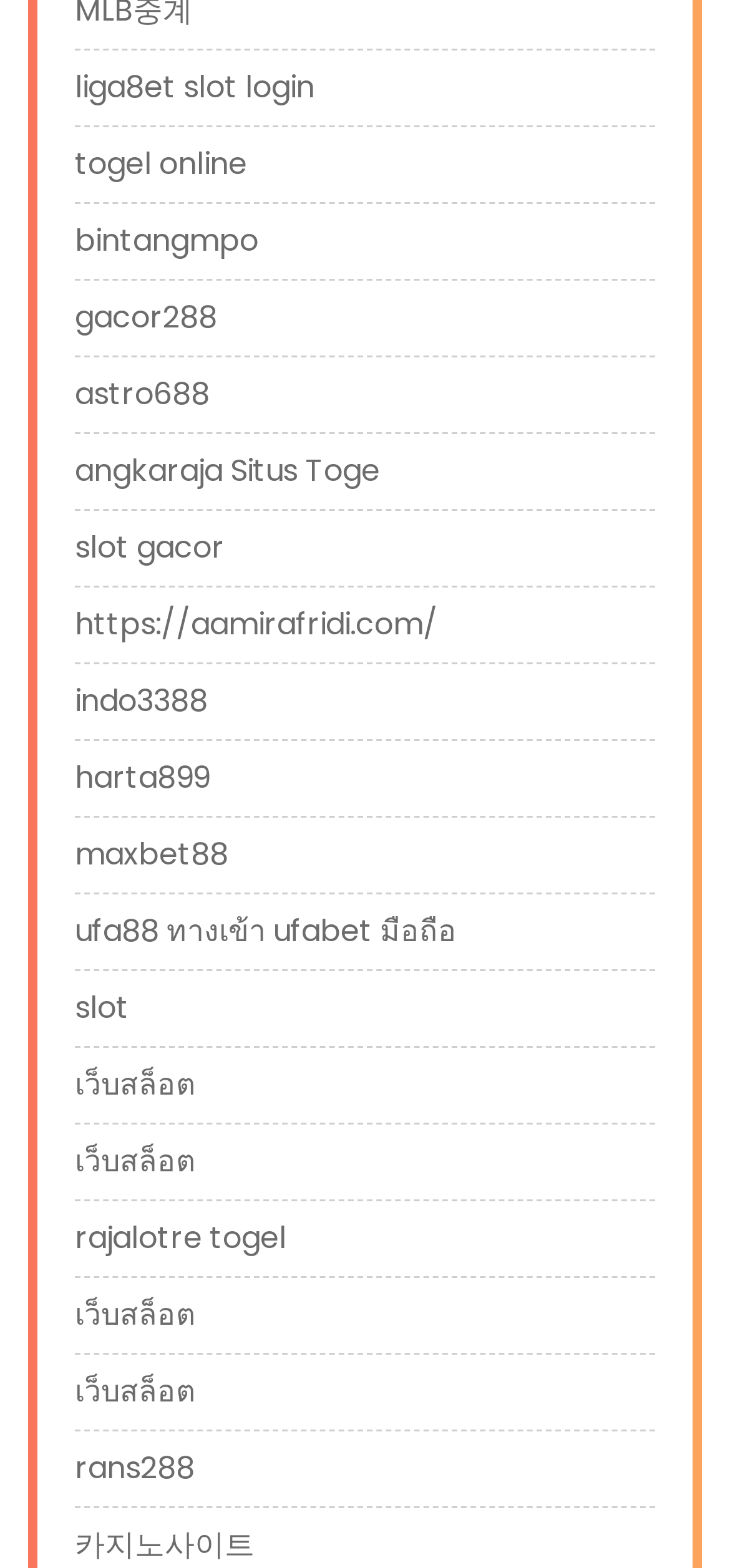Are the links on this webpage organized in a specific order?
Use the information from the image to give a detailed answer to the question.

By examining the bounding box coordinates of the links, I can see that they are organized in a vertical order, with the topmost link having the smallest y1 and y2 coordinates, and the bottommost link having the largest y1 and y2 coordinates. This suggests that the links are arranged in a vertical list or column on the webpage.